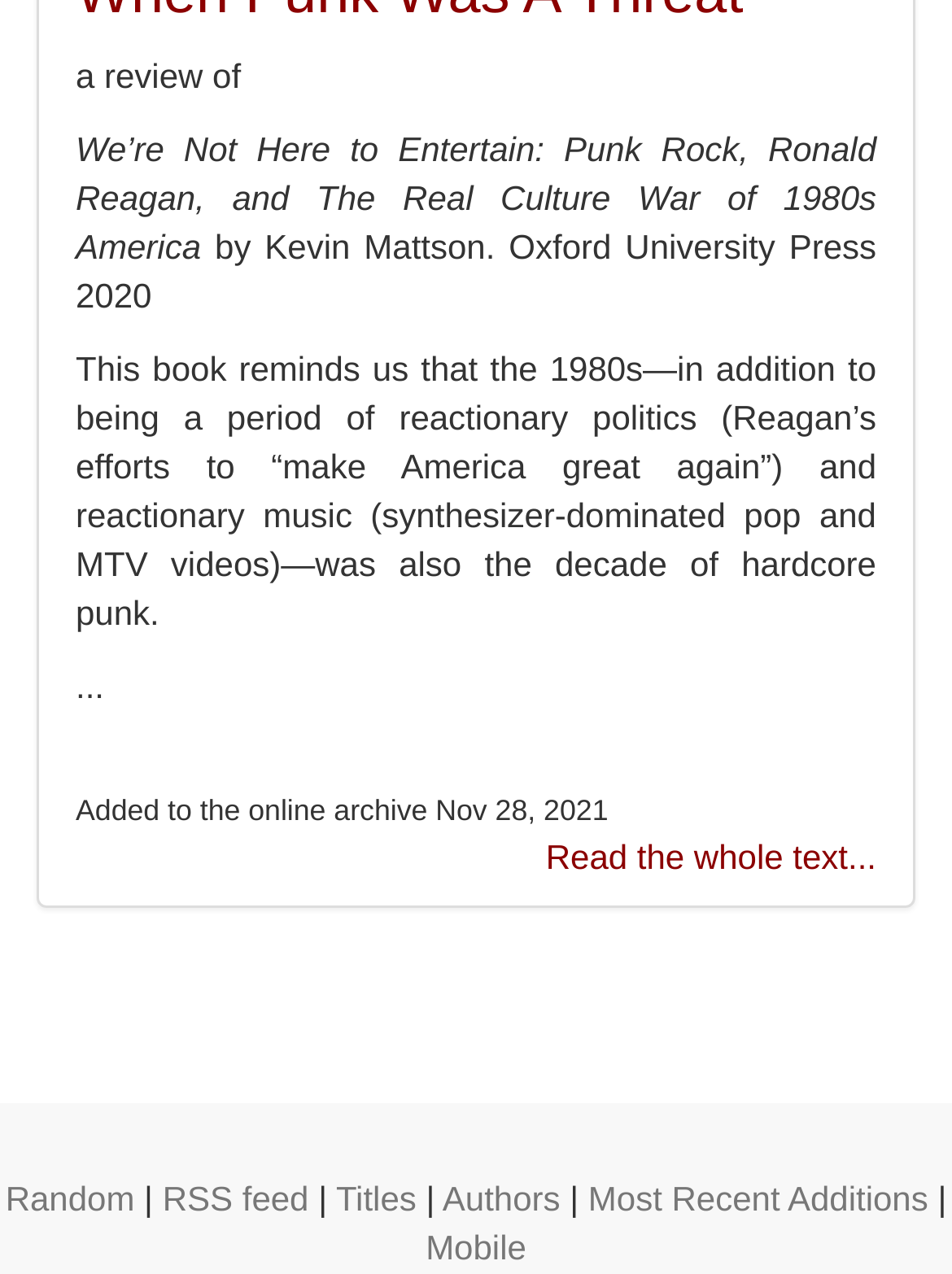What is the title of the book being reviewed?
Observe the image and answer the question with a one-word or short phrase response.

We’re Not Here to Entertain